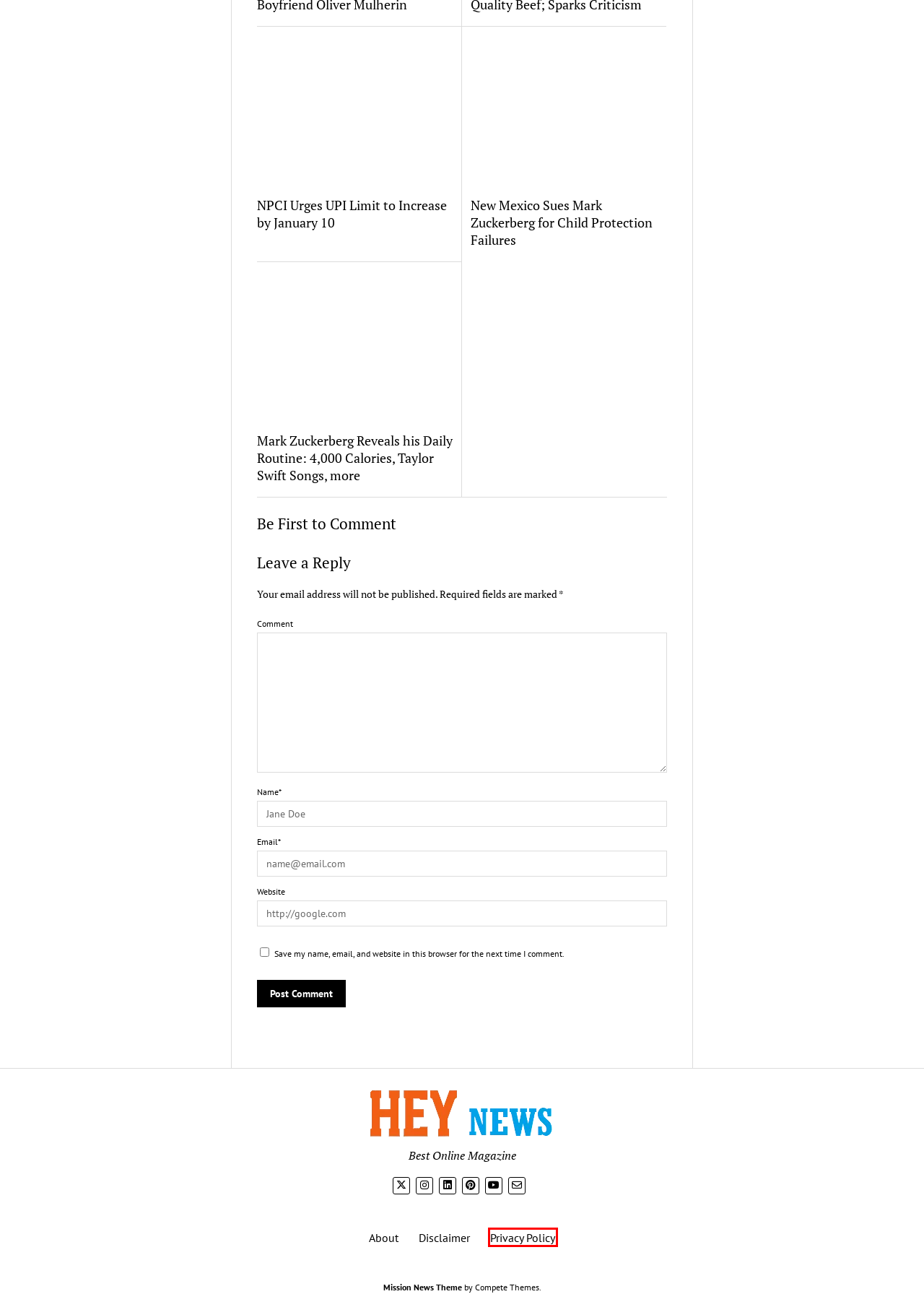You have a screenshot of a webpage where a red bounding box highlights a specific UI element. Identify the description that best matches the resulting webpage after the highlighted element is clicked. The choices are:
A. Privacy Policy - Hey News
B. New Mexico Sues Mark Zuckerberg for Child Protection Failures - Hey News
C. Shoaib Malik Marries Actress Amid Sania Mirza Separation Rumors - Hey News
D. Leif K-Brooks Archives - Hey News
E. Mission News WordPress Theme | Compete Themes
F. NPCI Urges UPI Limit to Increase by January 10 - Hey News
G. Disclaimer - Hey News
H. Mark Zuckerberg Reveals his Daily Routine: 4,000 Calories, Taylor Swift Songs, more - Hey News

A